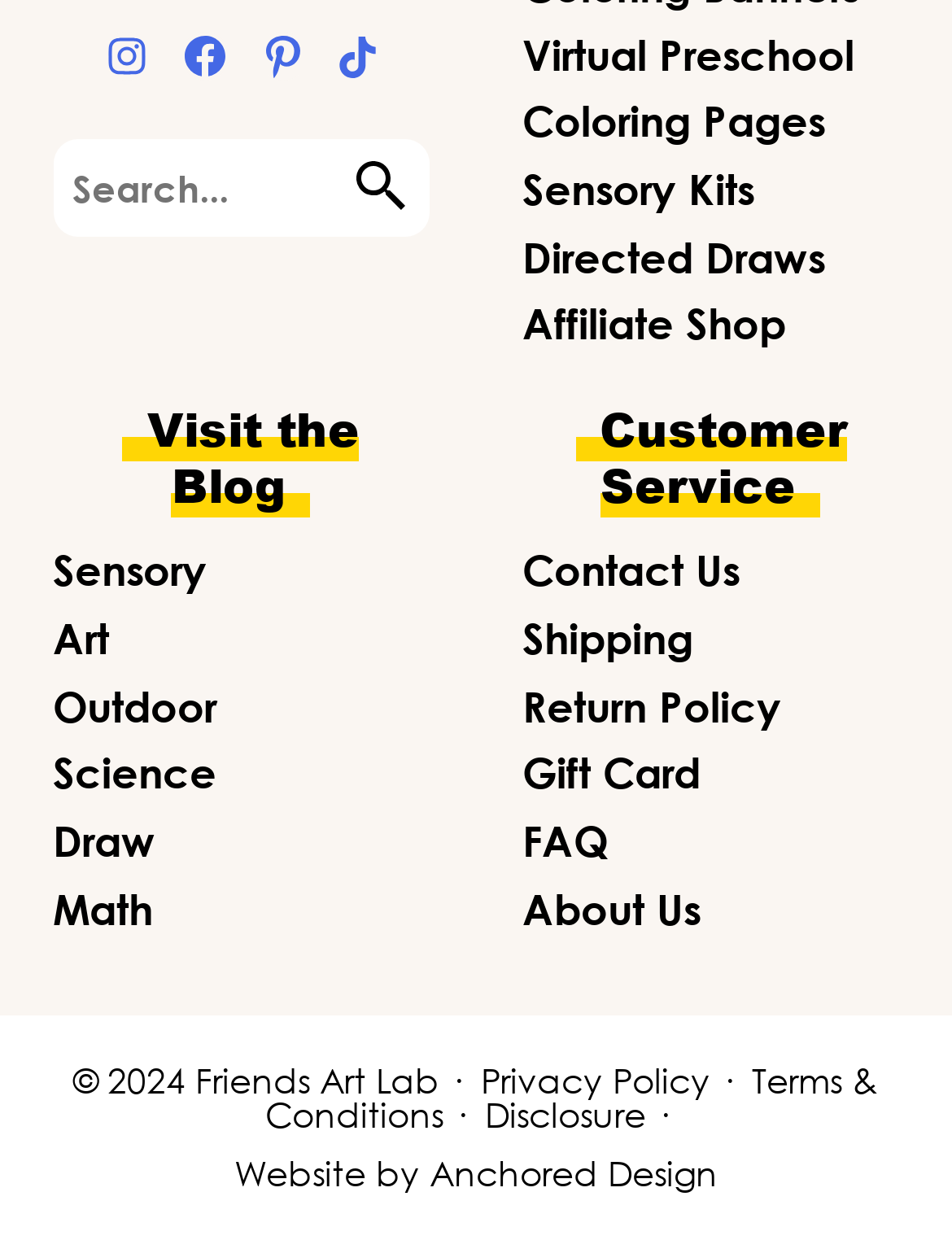How many customer service links are available?
Refer to the image and respond with a one-word or short-phrase answer.

6